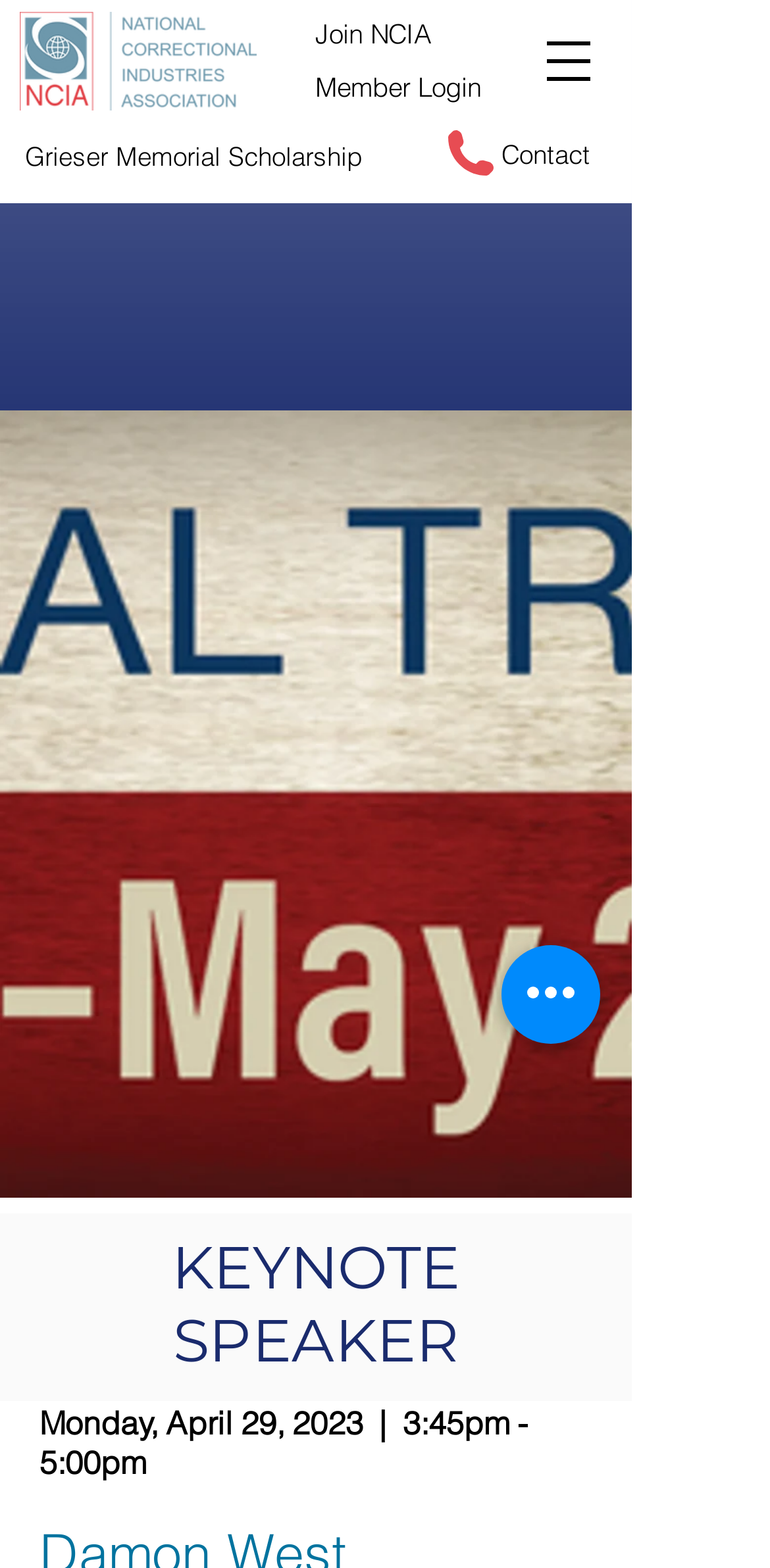Could you please study the image and provide a detailed answer to the question:
What is the navigation menu button labeled?

The button element with the description 'Open navigation menu' is likely the navigation menu button.